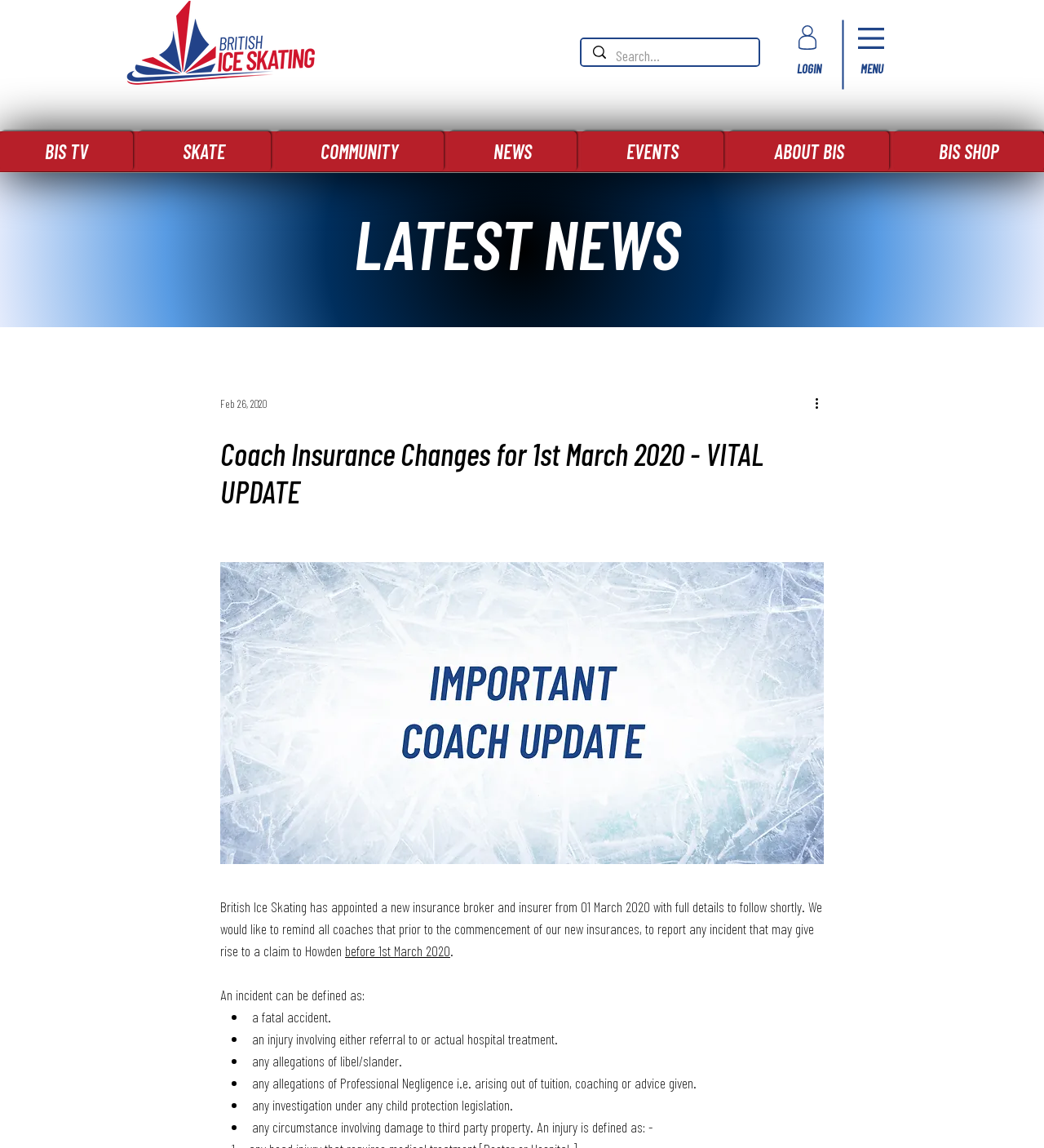Identify the bounding box coordinates of the area you need to click to perform the following instruction: "Click on BIS TV".

[0.0, 0.114, 0.128, 0.149]